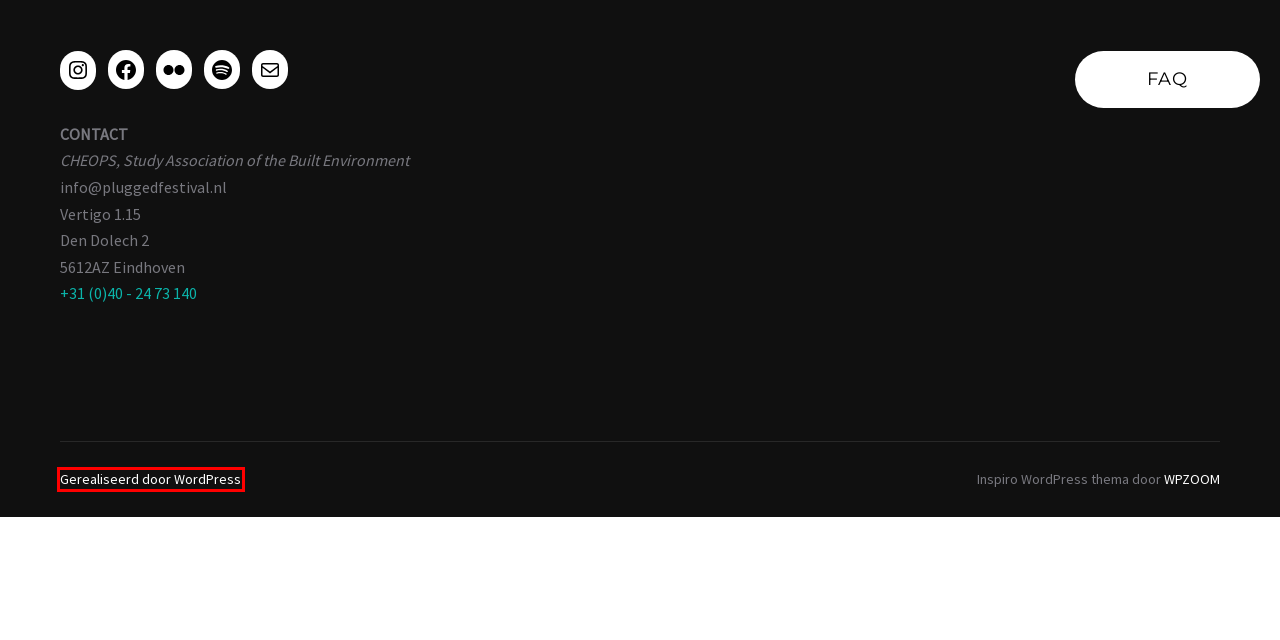Examine the screenshot of a webpage with a red bounding box around a specific UI element. Identify which webpage description best matches the new webpage that appears after clicking the element in the red bounding box. Here are the candidates:
A. Contact - PLUGGED FESTIVAL
B. Sponsors - PLUGGED FESTIVAL
C. About - PLUGGED FESTIVAL
D. BECOME A VOLUNTEER! - PLUGGED FESTIVAL
E. Blog Tool, Publishing Platform, and CMS – WordPress.org
F. FAQ - PLUGGED FESTIVAL
G. Plugged Festival Eindhoven University of Technology
H. PREVIOUS EDITIONS - PLUGGED FESTIVAL

E